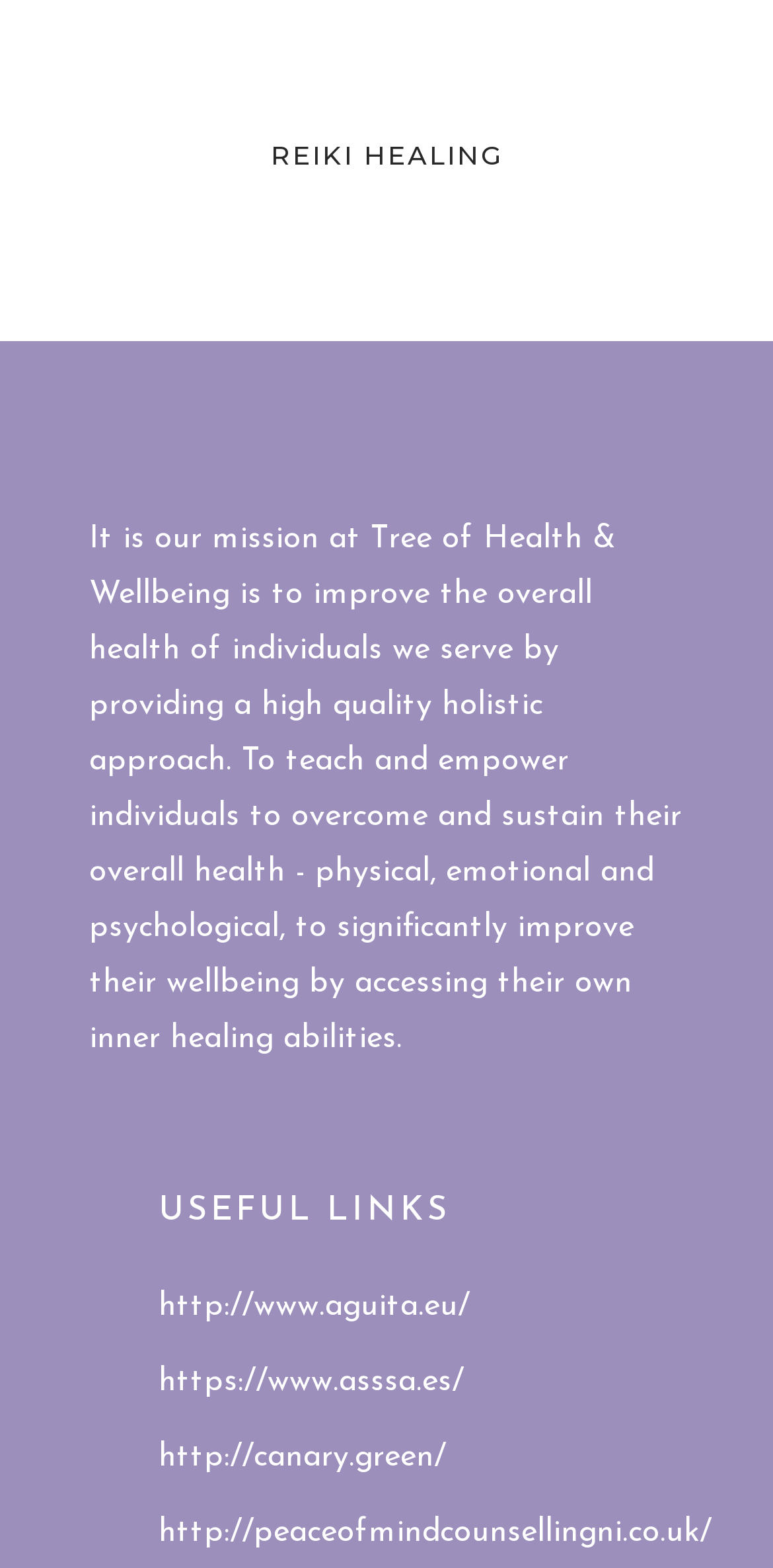Identify the bounding box coordinates for the UI element described as follows: http://peaceofmindcounsellingni.co.uk/. Use the format (top-left x, top-left y, bottom-right x, bottom-right y) and ensure all values are floating point numbers between 0 and 1.

[0.205, 0.968, 0.921, 0.988]